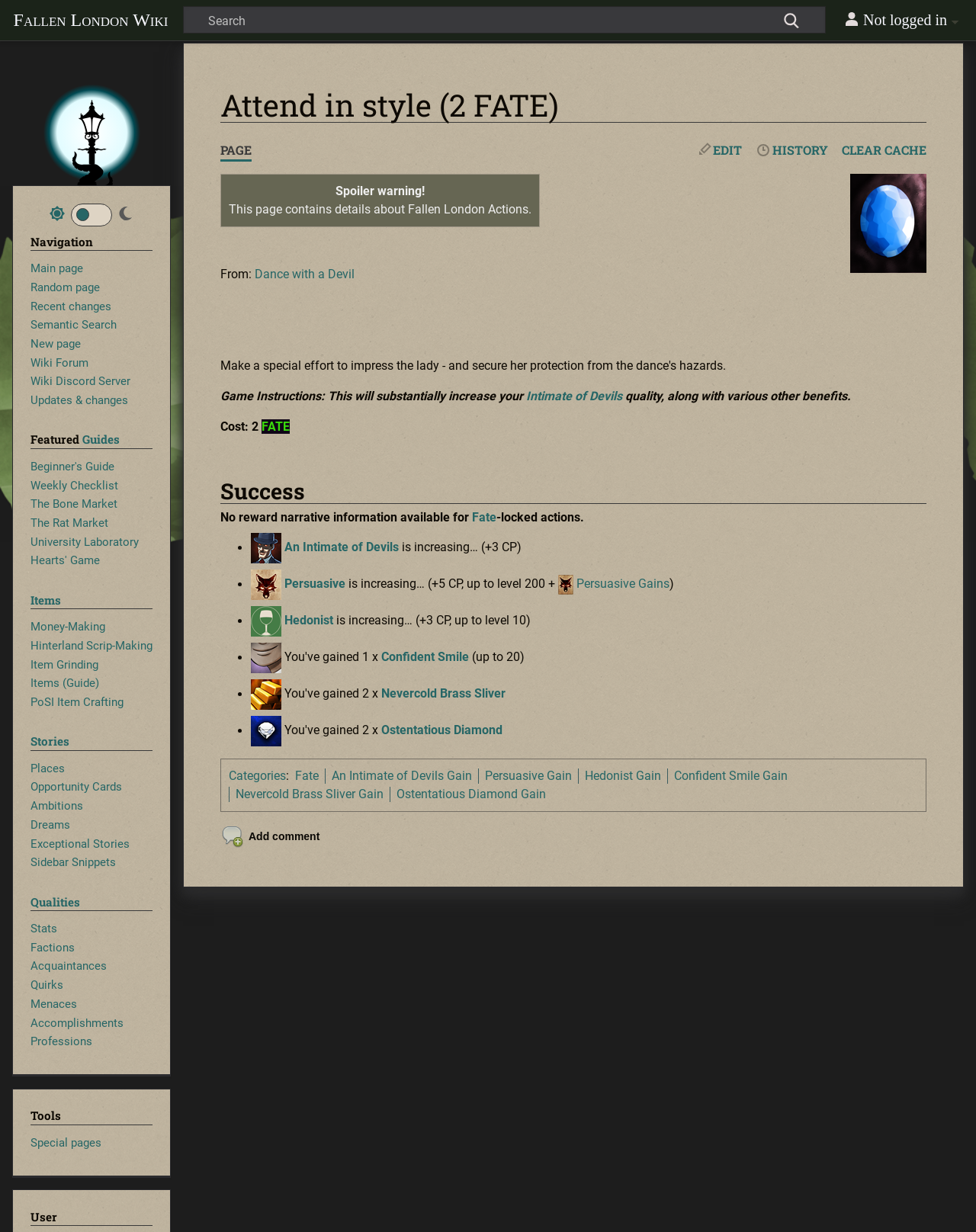Give a detailed explanation of the elements present on the webpage.

This webpage is about "Attend in style (2 FATE)" on the Fallen London Wiki. At the top, there is a heading "Not logged in" and a link to "Fallen London Wiki" on the left, followed by a search box and a "Go" button. Below this, there is a main section with a heading "Attend in style (2 FATE)" and a navigation menu with links to "Namespaces" and "Page actions".

On the left side of the main section, there is a table with a spoiler warning about Fallen London Actions. Below this, there is a section with text "From: Dance with a Devil" and a link to "Dance with a Devil". This is followed by game instructions and a link to "Intimate of Devils". There is also information about the cost, which is 2 FATE.

The webpage then describes the success of the action, with a heading "Success" and a list of rewards, including increases to "An Intimate of Devils", "Persuasive", and "Hedonist" qualities. Each of these rewards has a corresponding image and a link to more information. There are also links to "Categories" and various gain pages, such as "Fate Gain" and "Persuasive Gain".

At the bottom of the page, there is a button to "add comment" and an image of a bright sun and a moon, which may be related to a dark mode toggle. There is also a navigation menu with a heading "Navigation" and links to various pages.